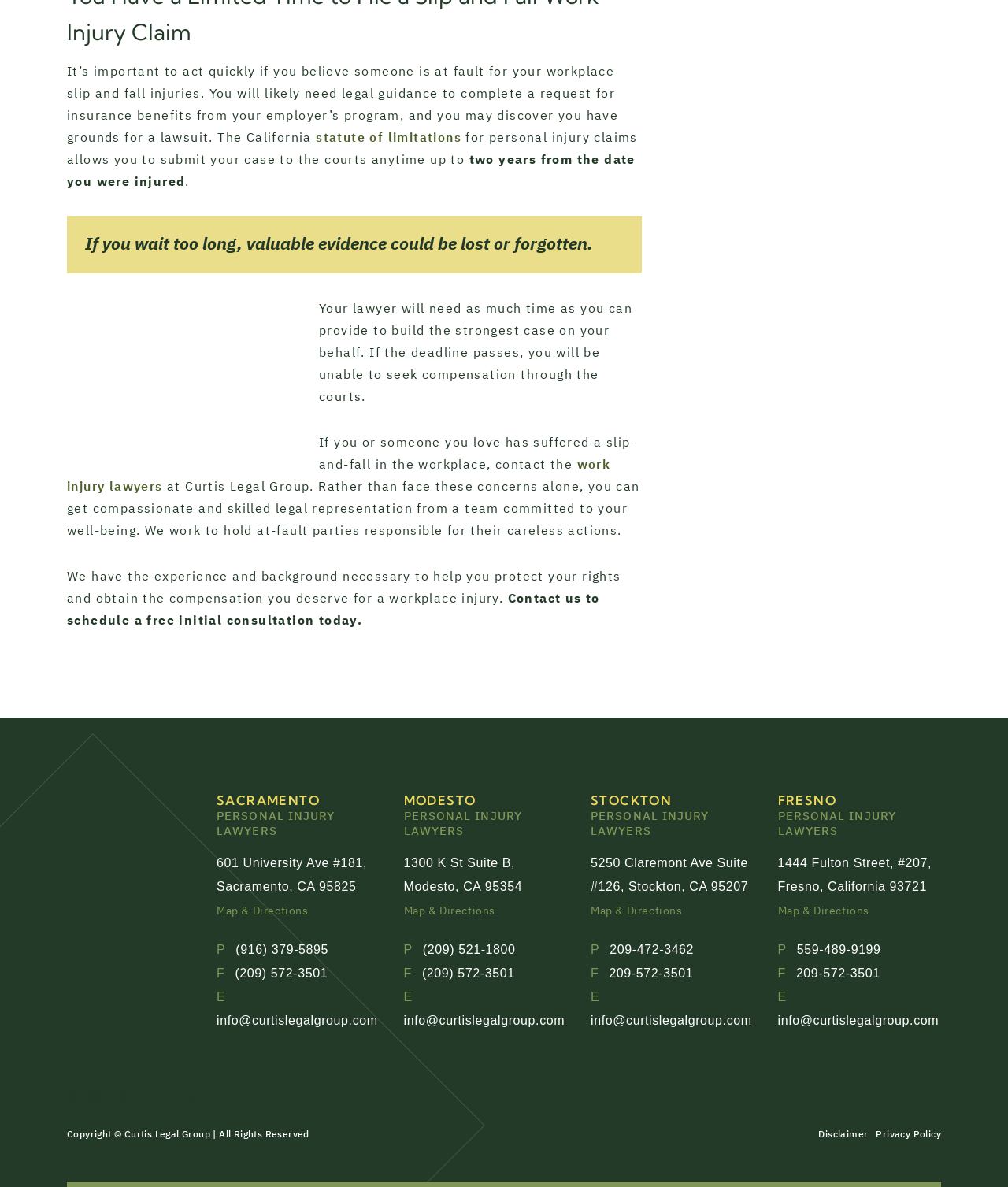Determine the bounding box coordinates of the clickable area required to perform the following instruction: "View the map and directions for the Sacramento office". The coordinates should be represented as four float numbers between 0 and 1: [left, top, right, bottom].

[0.215, 0.758, 0.306, 0.776]